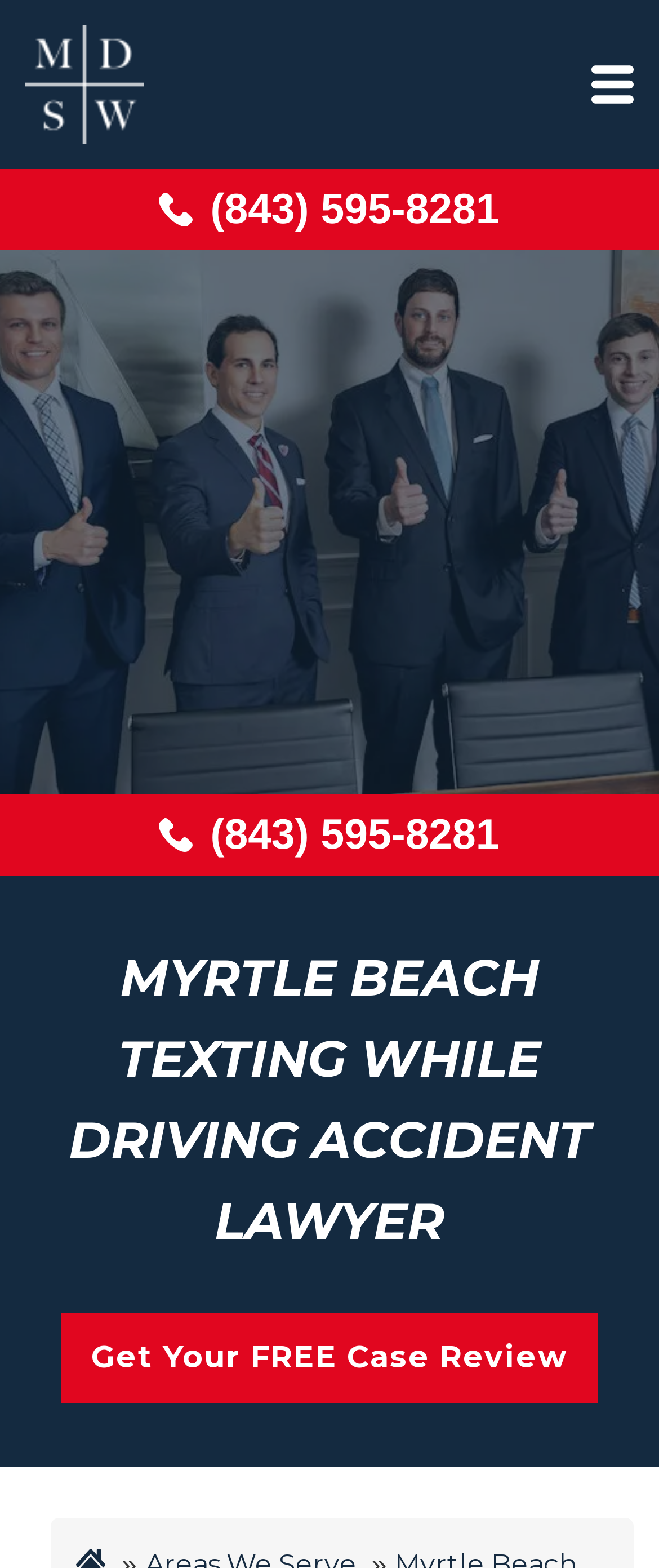Using the description "title="homepage"", locate and provide the bounding box of the UI element.

[0.038, 0.016, 0.218, 0.092]